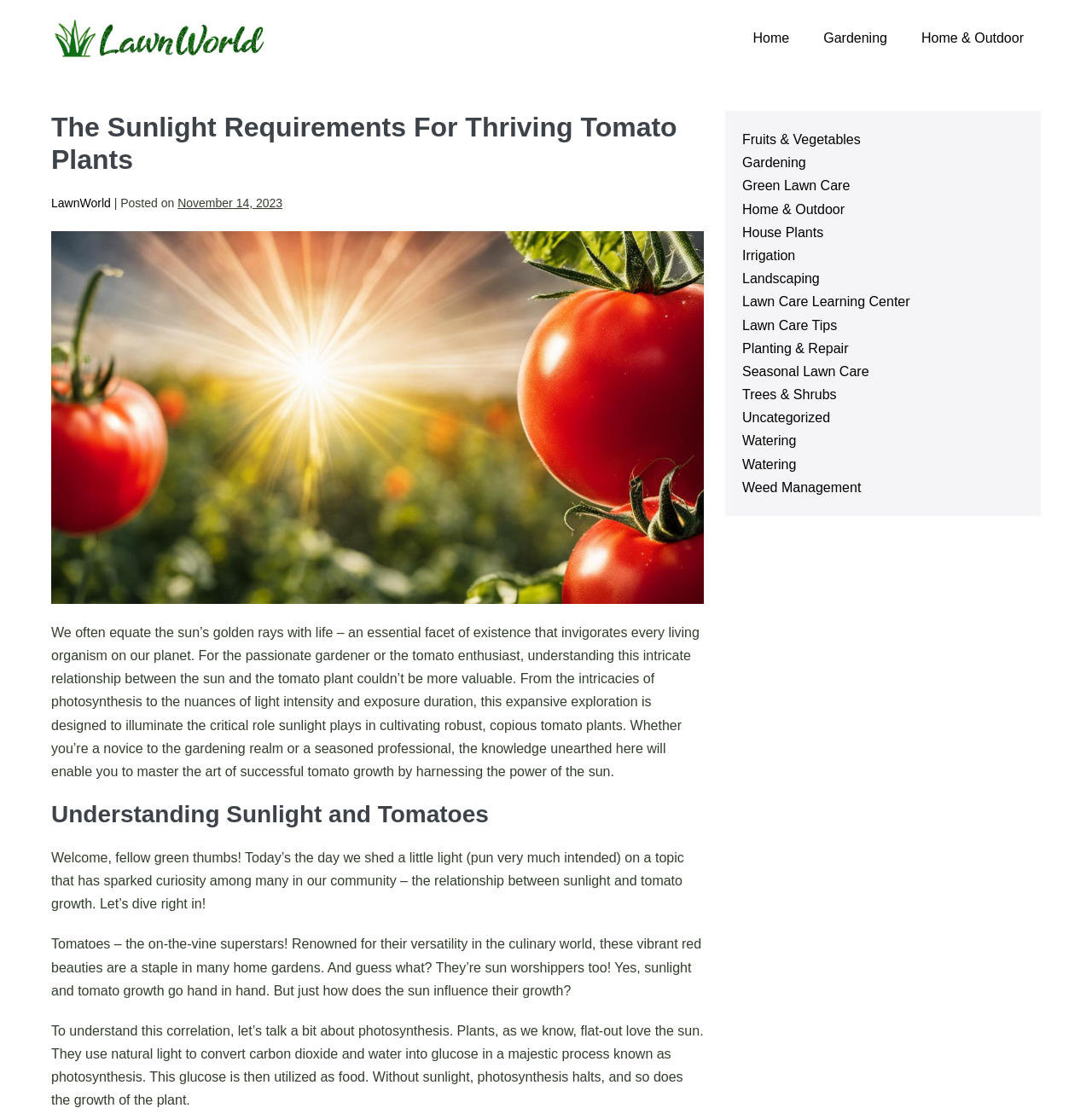Can you find the bounding box coordinates for the element to click on to achieve the instruction: "Click on the 'Home' link"?

[0.674, 0.016, 0.738, 0.053]